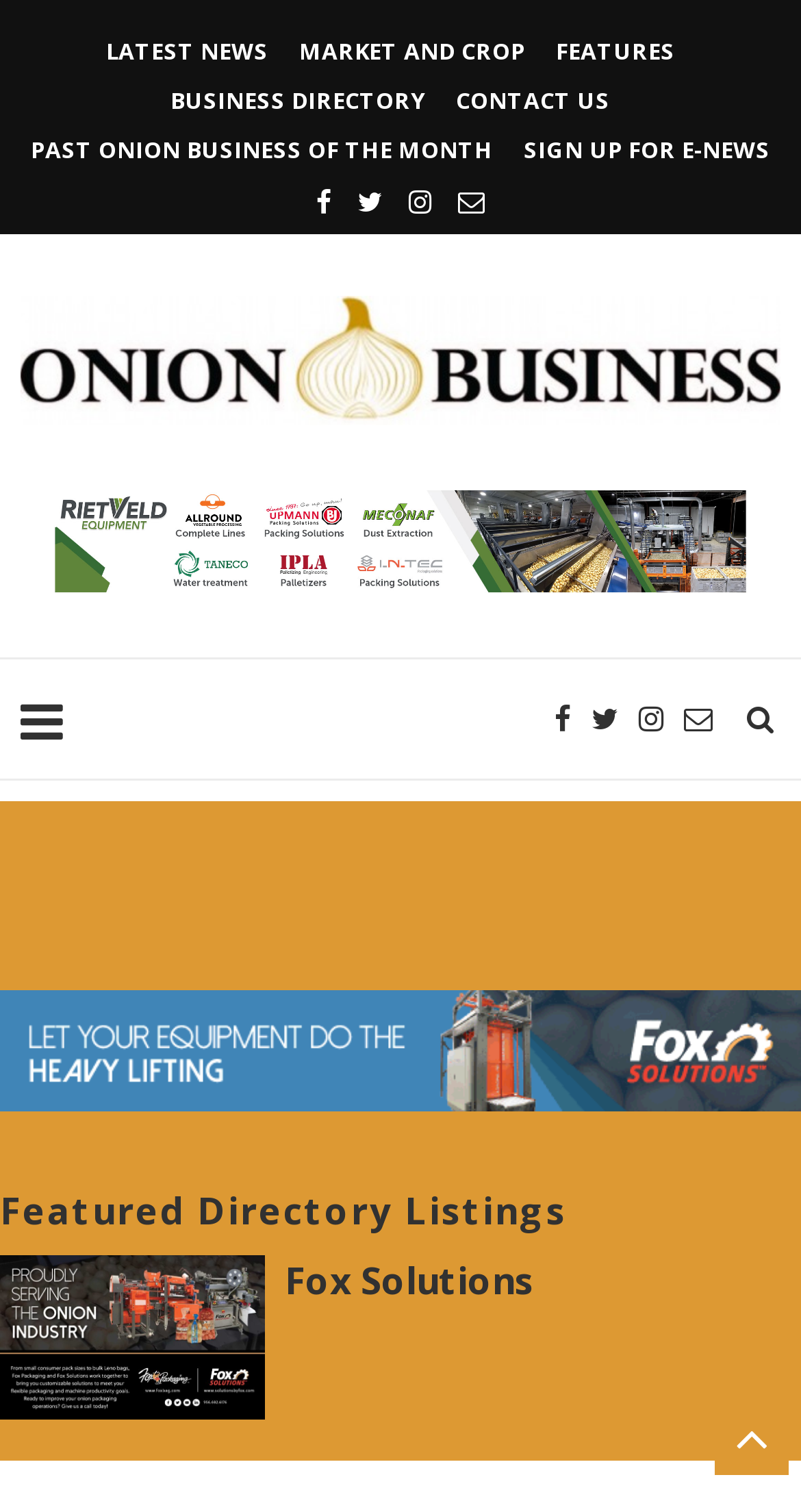Generate a comprehensive caption for the webpage you are viewing.

The webpage is about Onion Business, with a prominent heading at the top center of the page. Below the heading, there is a banner image that spans the entire width of the page. 

At the top of the page, there is a navigation menu with seven links: "LATEST NEWS", "MARKET AND CROP", "FEATURES", "BUSINESS DIRECTORY", "CONTACT US", "PAST ONION BUSINESS OF THE MONTH", and "SIGN UP FOR E-NEWS". These links are arranged horizontally, with "LATEST NEWS" on the left and "SIGN UP FOR E-NEWS" on the right.

Below the navigation menu, there are four social media links, represented by icons, arranged horizontally. 

The main content of the page is divided into two sections. On the left, there is a table with a link to "Onion Business" at the top, accompanied by an image. On the right, there is a section with a heading "Featured Directory Listings" and two links, "Fox Solutions" and another unnamed link.

At the bottom of the page, there are five links, again represented by icons, arranged horizontally.